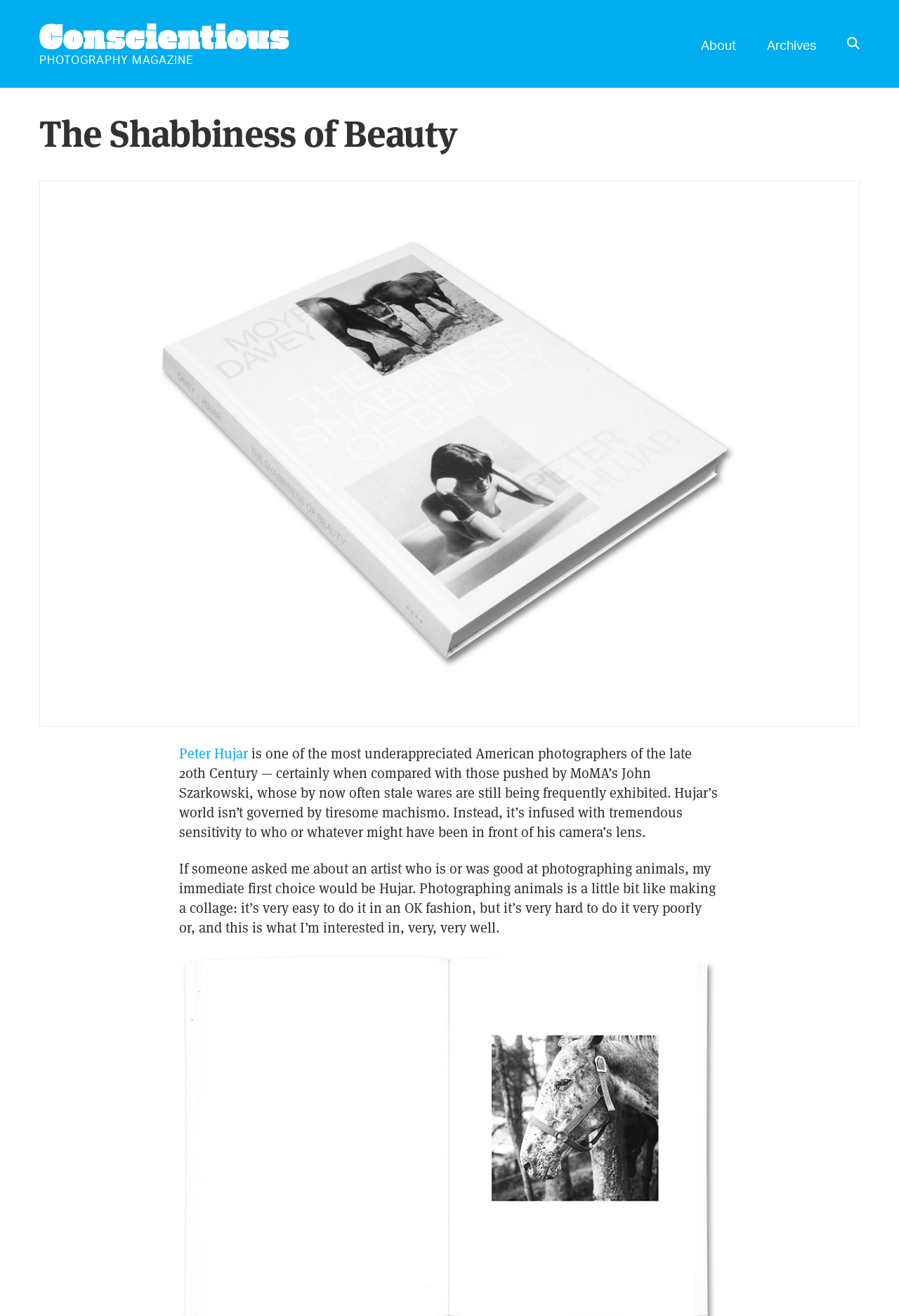Using the given description, provide the bounding box coordinates formatted as (top-left x, top-left y, bottom-right x, bottom-right y), with all values being floating point numbers between 0 and 1. Description: Peter Hujar

[0.199, 0.566, 0.276, 0.58]